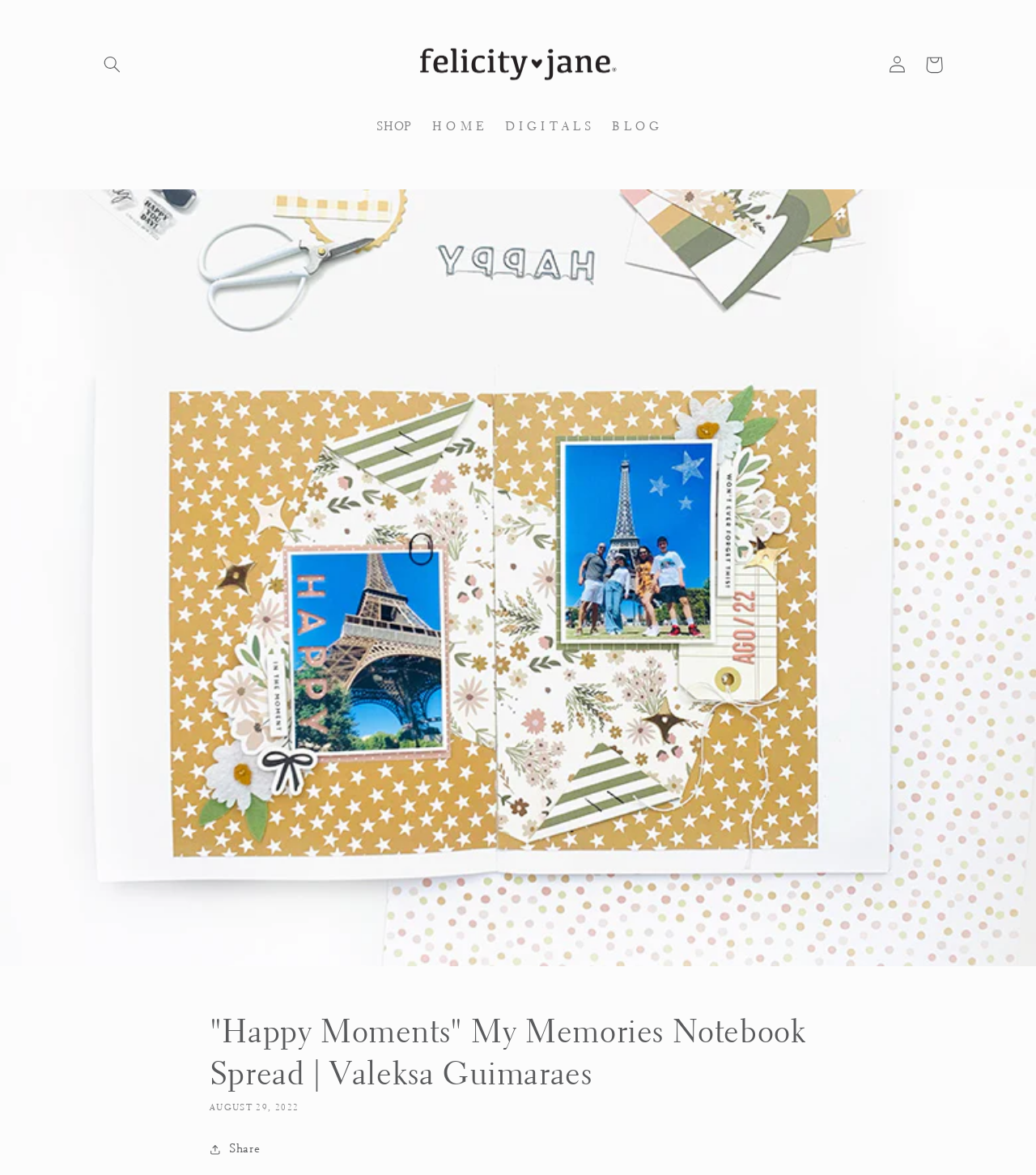Determine the main headline from the webpage and extract its text.

"Happy Moments" My Memories Notebook Spread | Valeksa Guimaraes